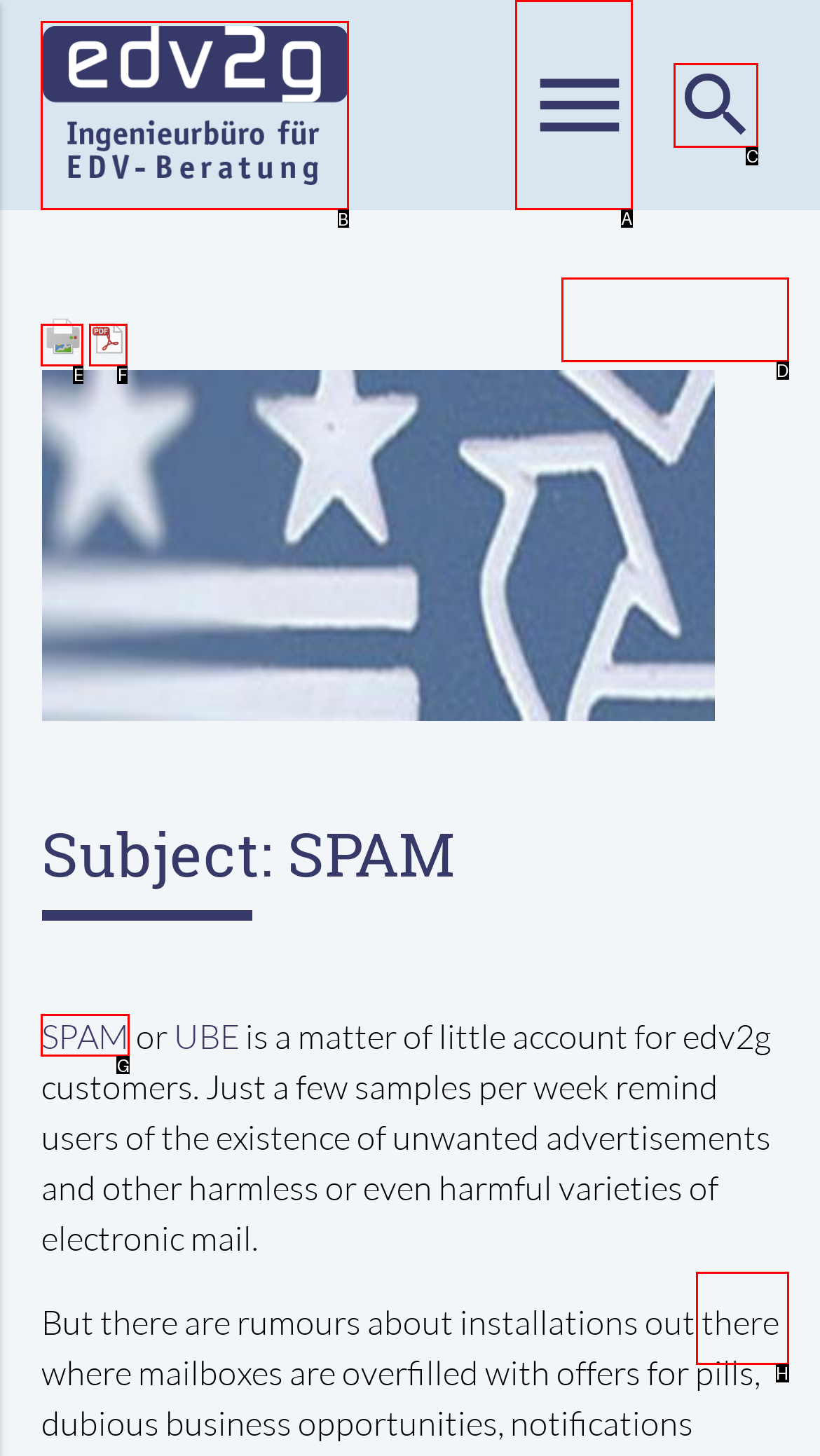Tell me which option I should click to complete the following task: click the menu link
Answer with the option's letter from the given choices directly.

A